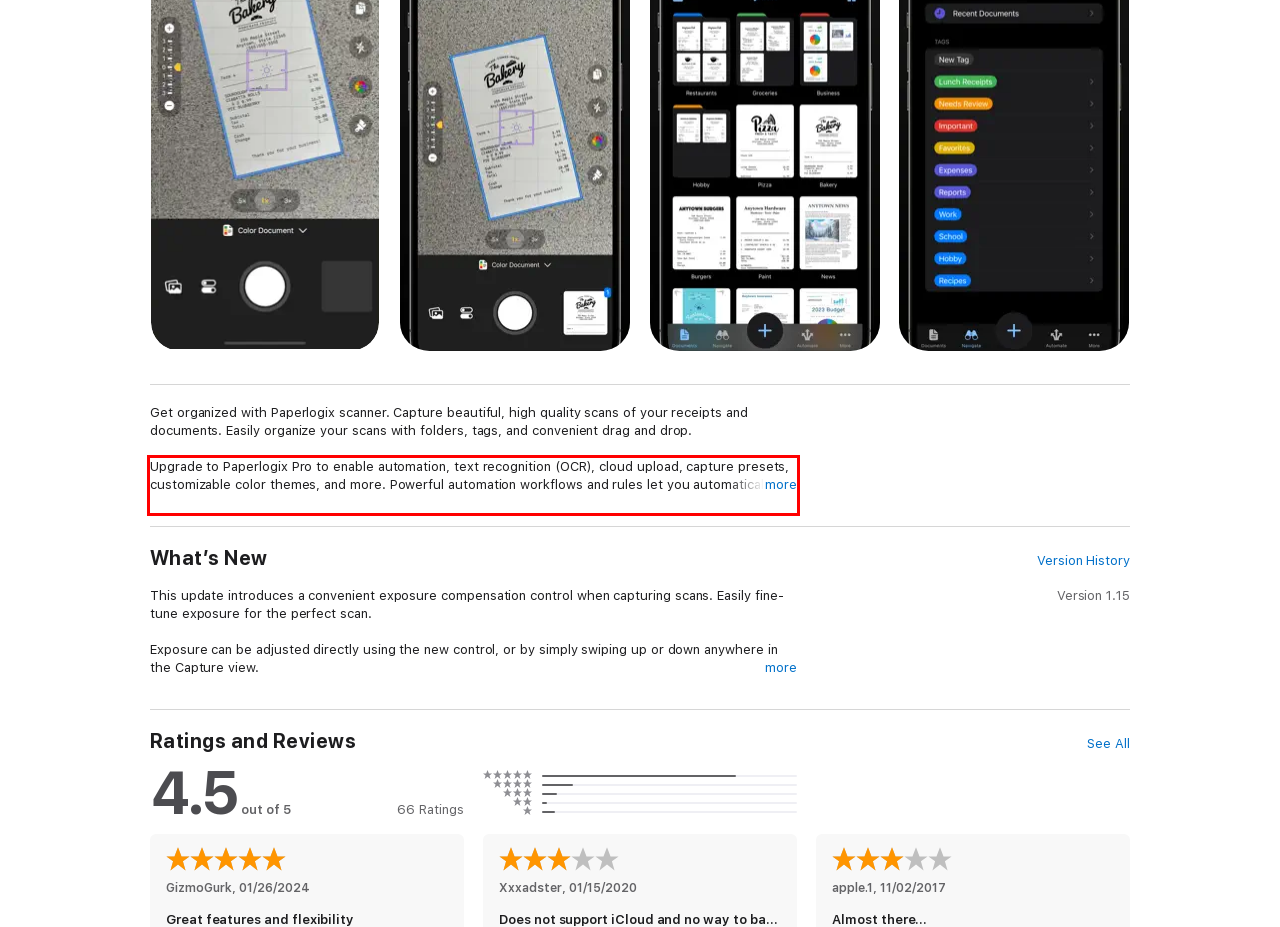Examine the webpage screenshot and use OCR to recognize and output the text within the red bounding box.

Upgrade to Paperlogix Pro to enable automation, text recognition (OCR), cloud upload, capture presets, customizable color themes, and more. Powerful automation workflows and rules let you automatically sort, organize, and archive your scans.